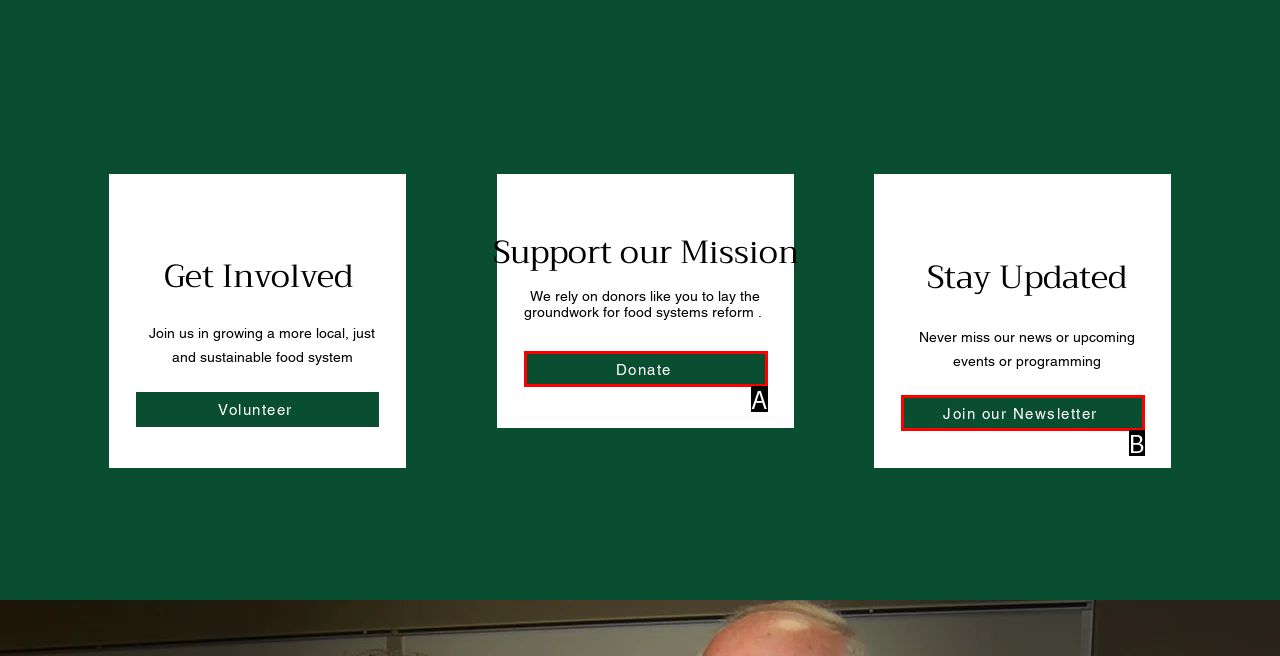Find the option that matches this description: Join our Newsletter
Provide the matching option's letter directly.

B